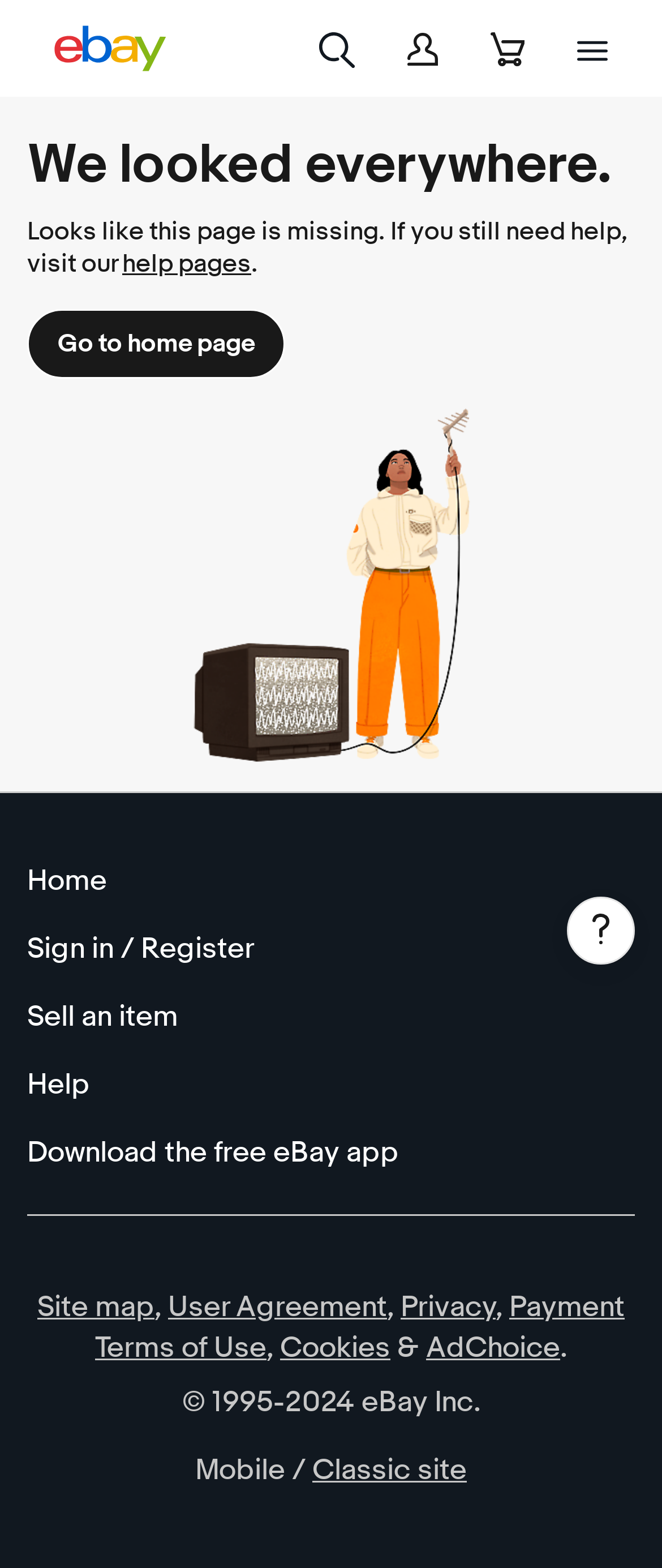What is the purpose of the 'Search eBay' button?
Refer to the image and answer the question using a single word or phrase.

To search eBay